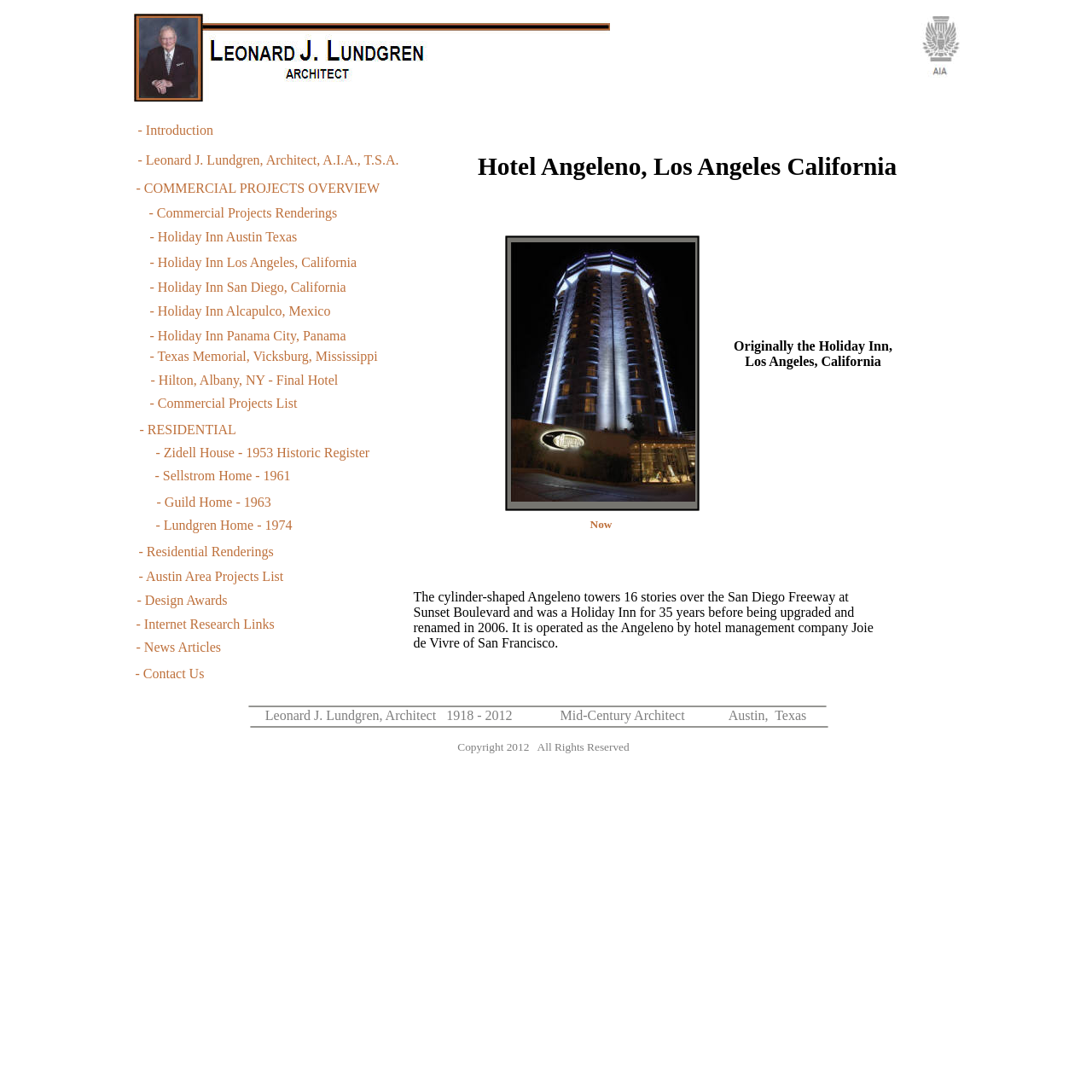Please provide the bounding box coordinates in the format (top-left x, top-left y, bottom-right x, bottom-right y). Remember, all values are floating point numbers between 0 and 1. What is the bounding box coordinate of the region described as: - Design Awards

[0.125, 0.543, 0.208, 0.556]